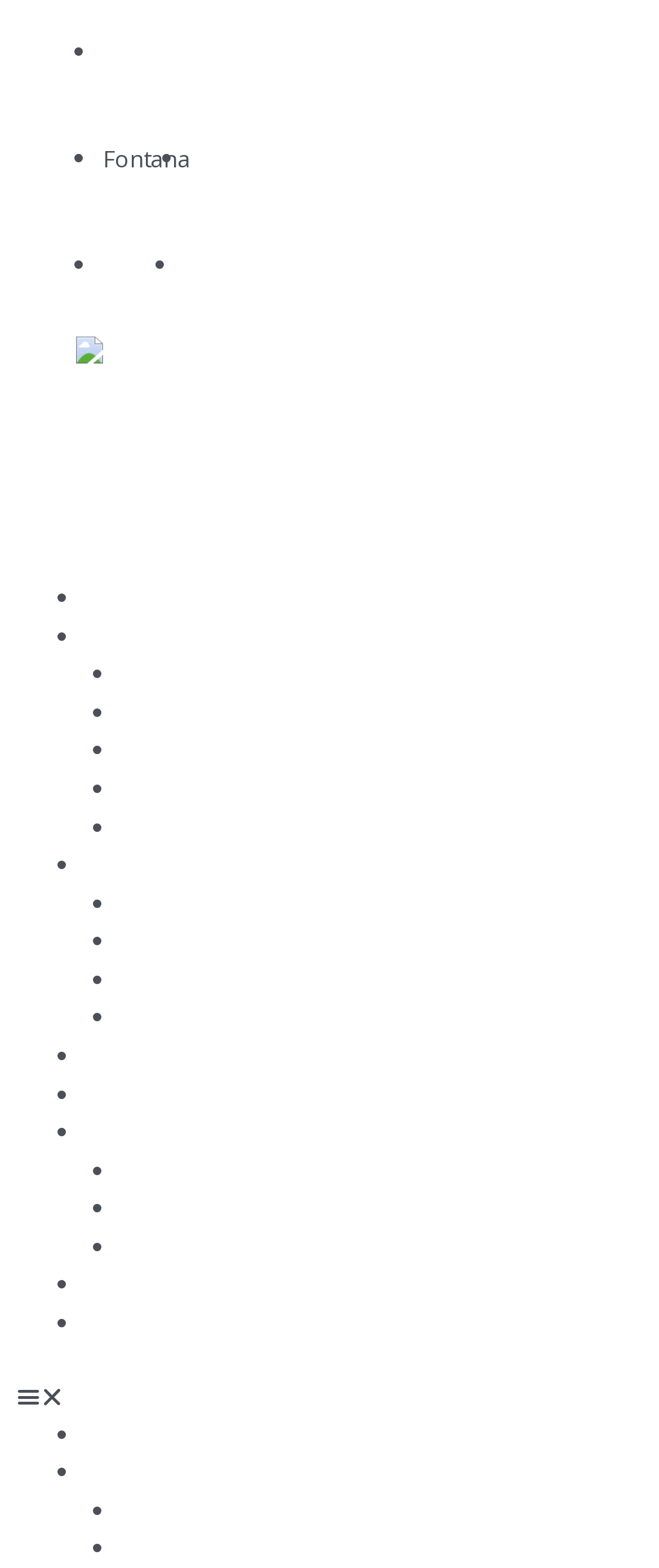Can you find the bounding box coordinates for the UI element given this description: "Contact"? Provide the coordinates as four float numbers between 0 and 1: [left, top, right, bottom].

[0.131, 0.833, 0.254, 0.854]